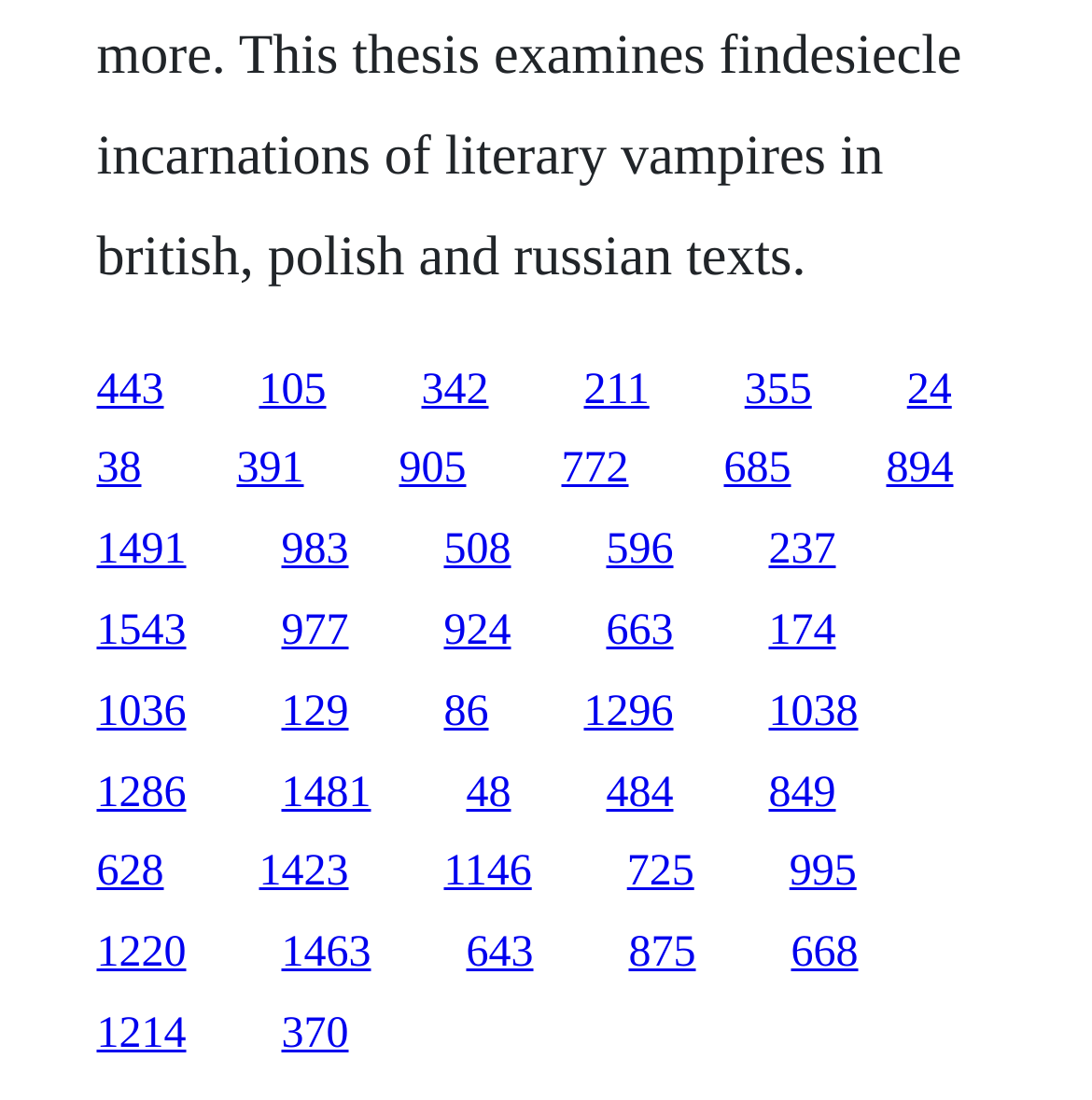Identify the bounding box coordinates of the clickable region to carry out the given instruction: "click the first link".

[0.088, 0.332, 0.15, 0.376]